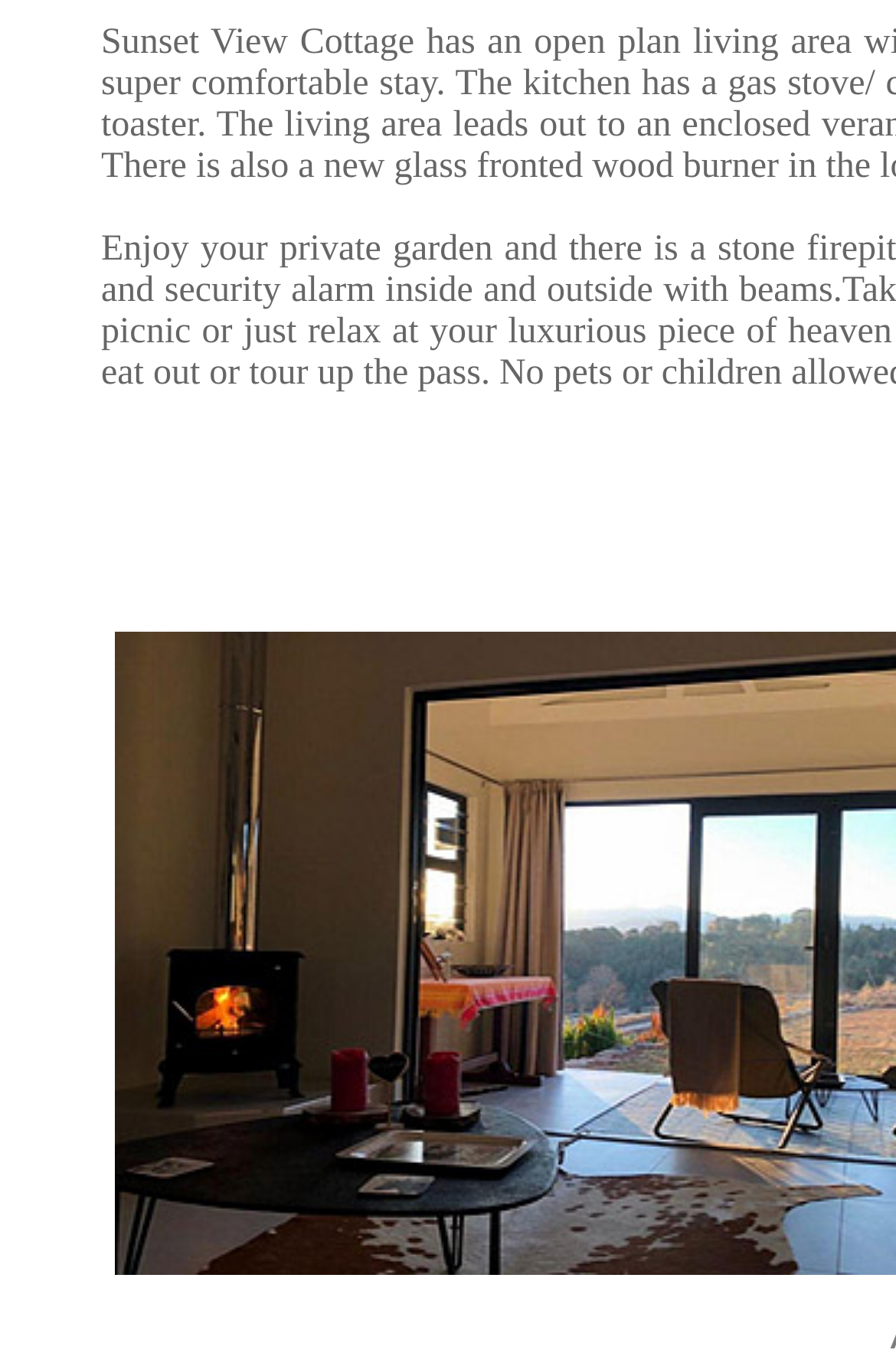From the webpage screenshot, predict the bounding box coordinates (top-left x, top-left y, bottom-right x, bottom-right y) for the UI element described here: name="fa"

[0.928, 0.959, 0.938, 0.988]